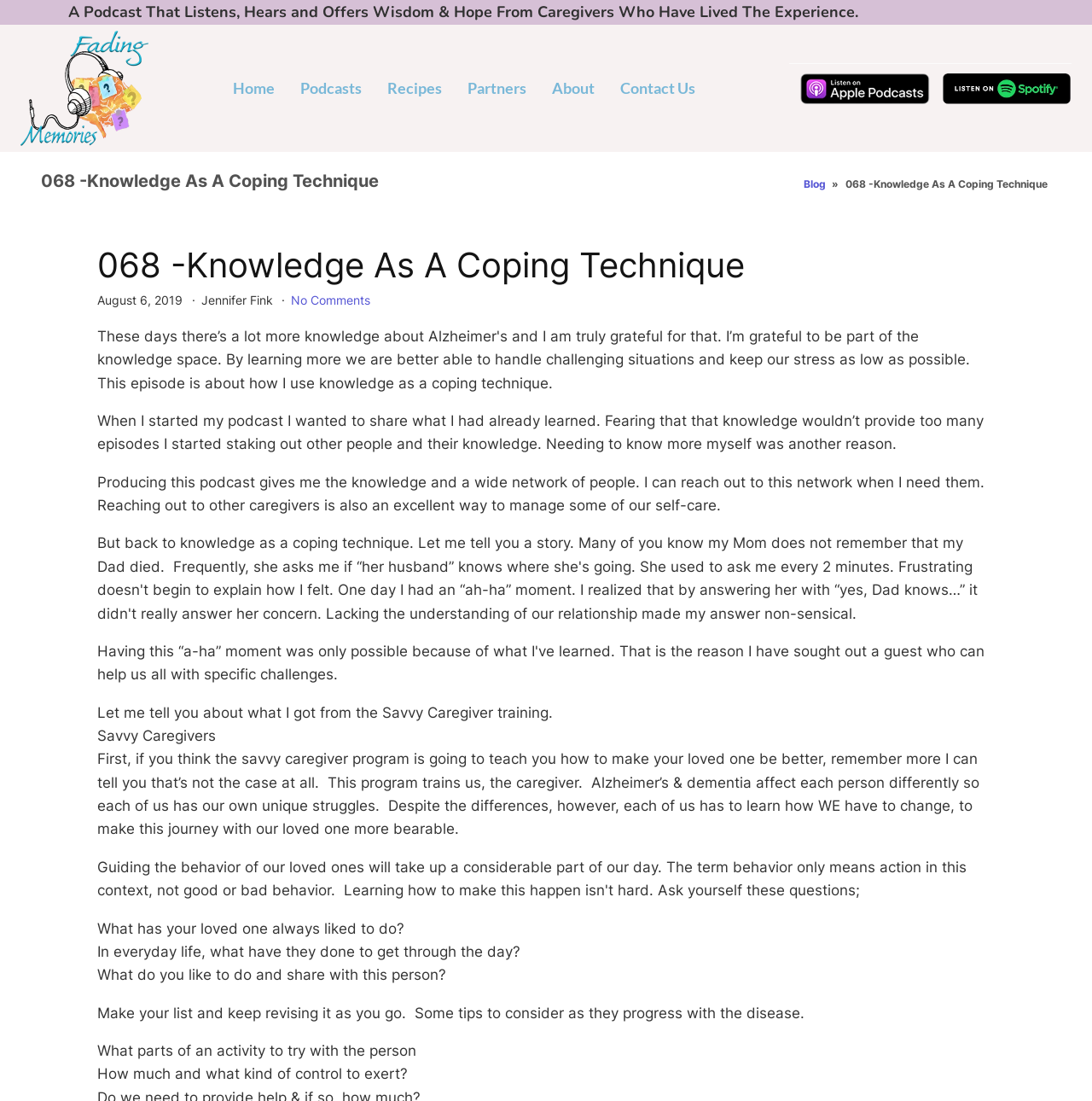Find the bounding box coordinates for the area that should be clicked to accomplish the instruction: "Click on the 'Home' link".

[0.201, 0.053, 0.263, 0.107]